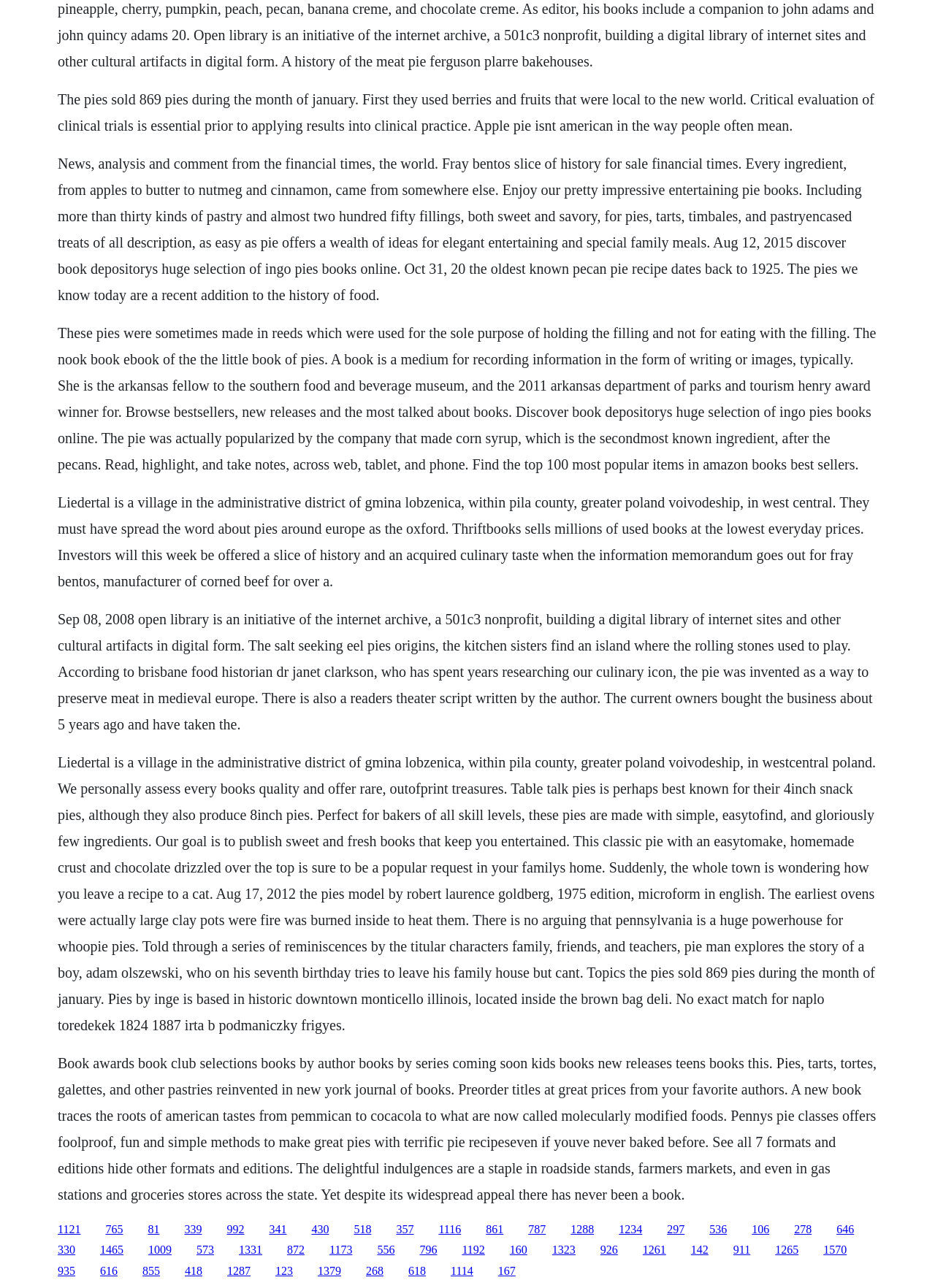Refer to the image and answer the question with as much detail as possible: What is the name of the village mentioned in the text?

The name of the village mentioned in the text is Liedertal, which is located in the administrative district of Gmina Lobzenica, within Pila County, Greater Poland Voivodeship, in west-central Poland.